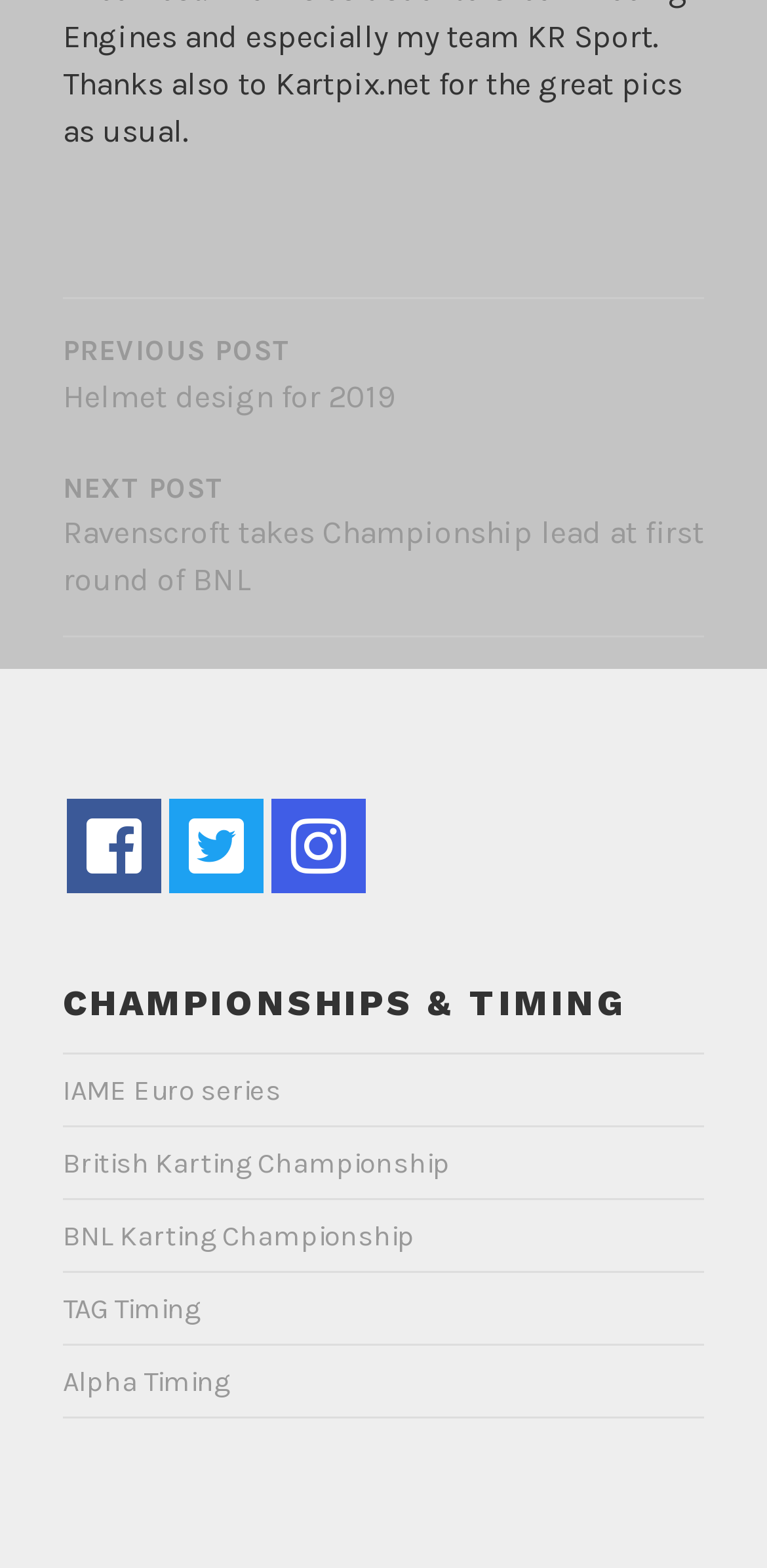Specify the bounding box coordinates for the region that must be clicked to perform the given instruction: "visit Facebook page".

[0.087, 0.51, 0.21, 0.57]